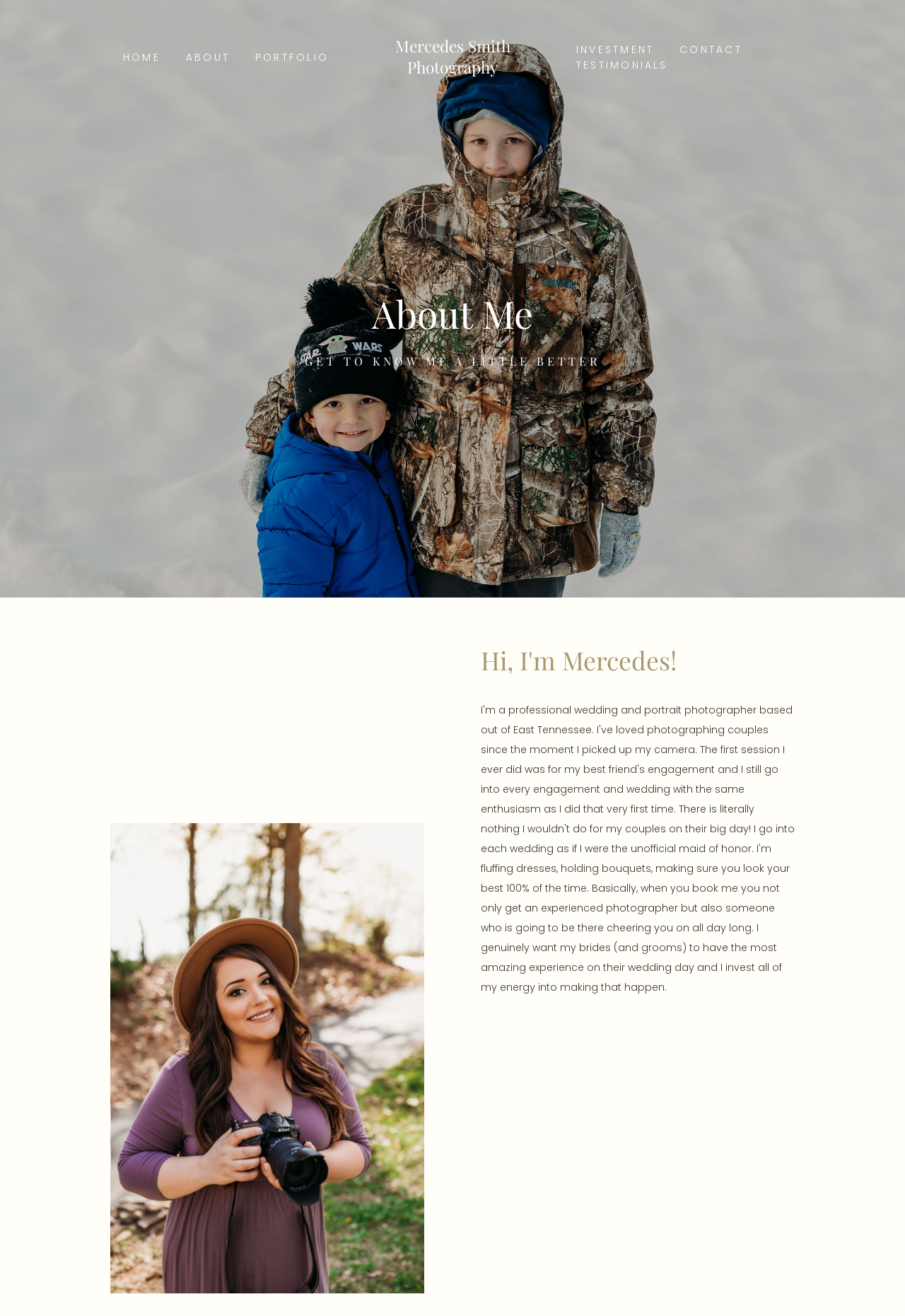Using the description: "Mercedes Smith Photography", identify the bounding box of the corresponding UI element in the screenshot.

[0.363, 0.027, 0.637, 0.059]